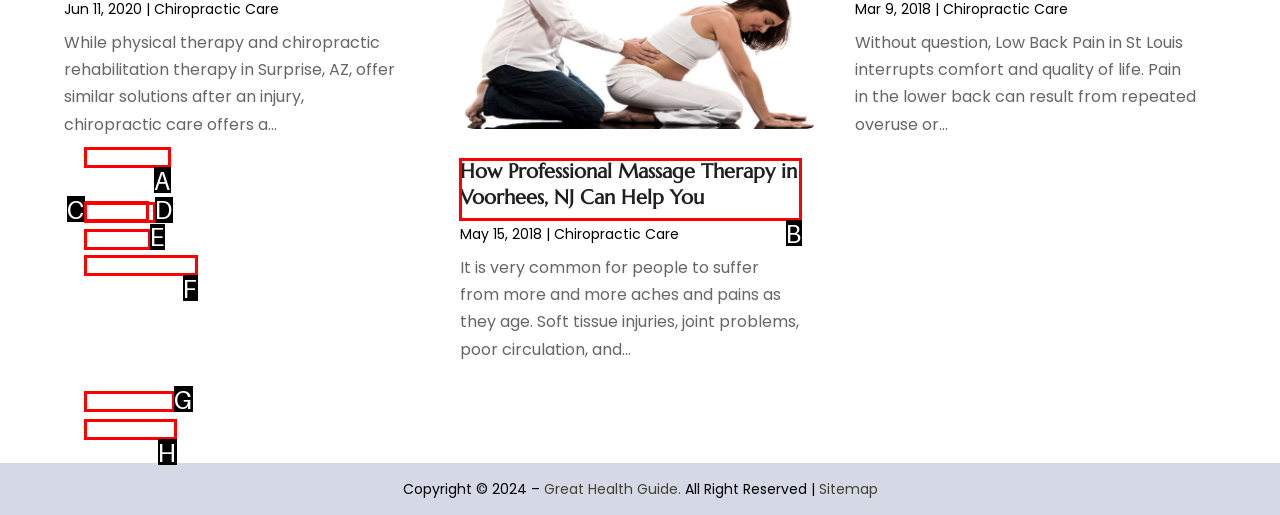Tell me which option I should click to complete the following task: Read about 'How Professional Massage Therapy in Voorhees, NJ Can Help You' Answer with the option's letter from the given choices directly.

B